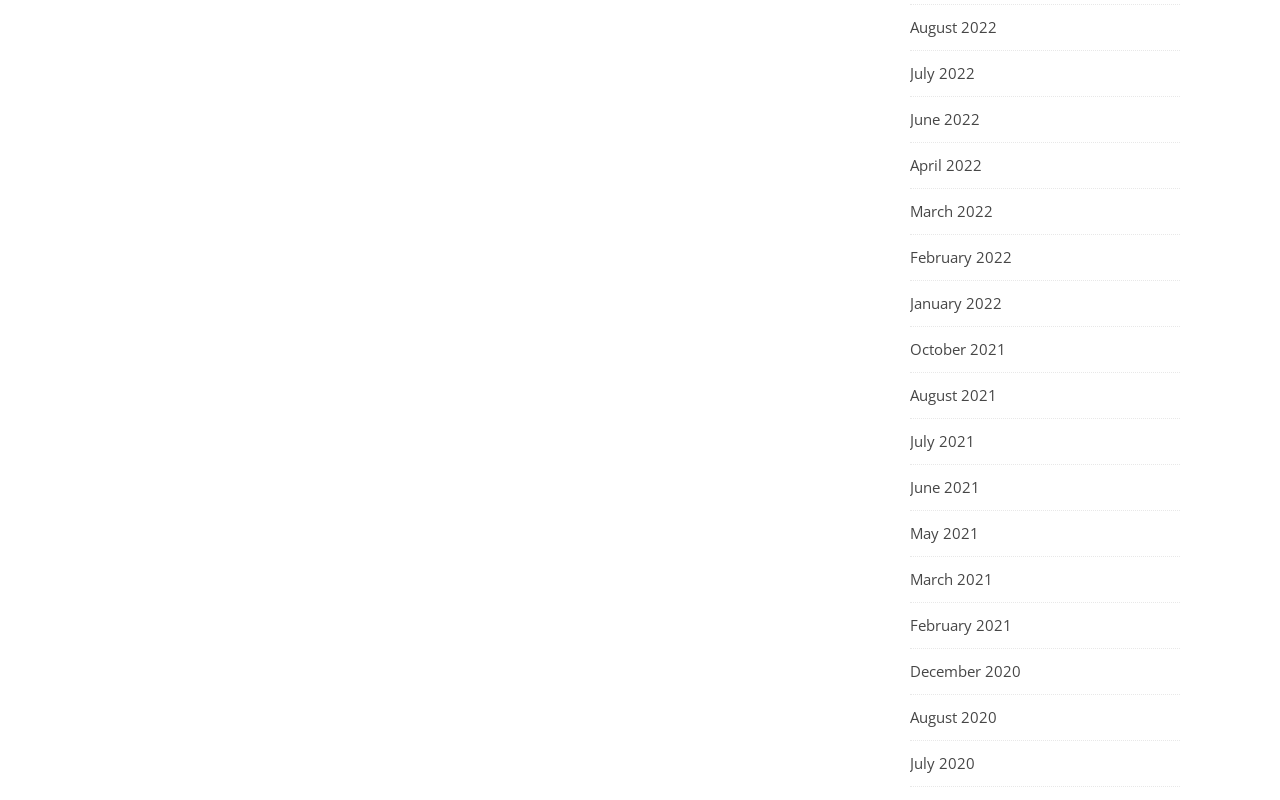How many months are listed in 2021?
Answer the question with a single word or phrase, referring to the image.

4